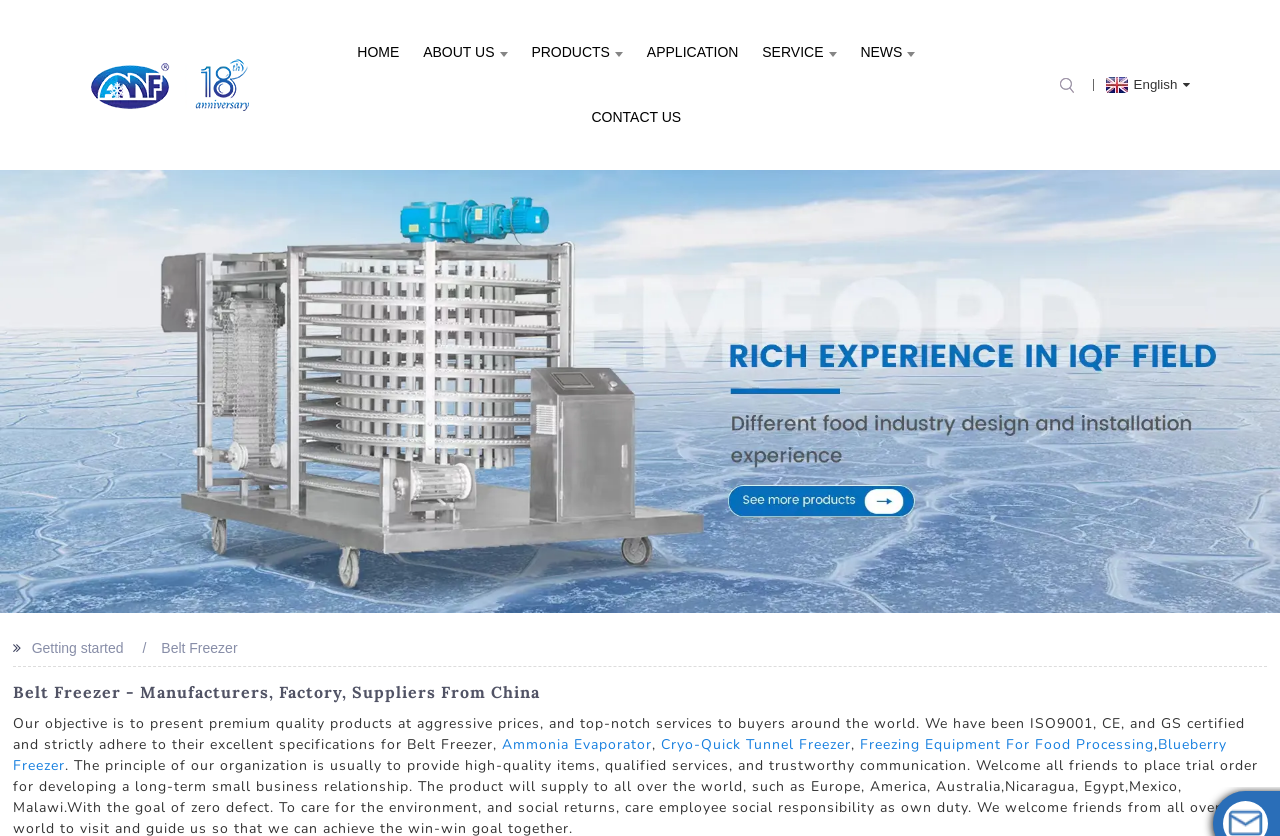Determine the bounding box coordinates of the region that needs to be clicked to achieve the task: "Click the HOME link".

[0.279, 0.024, 0.312, 0.102]